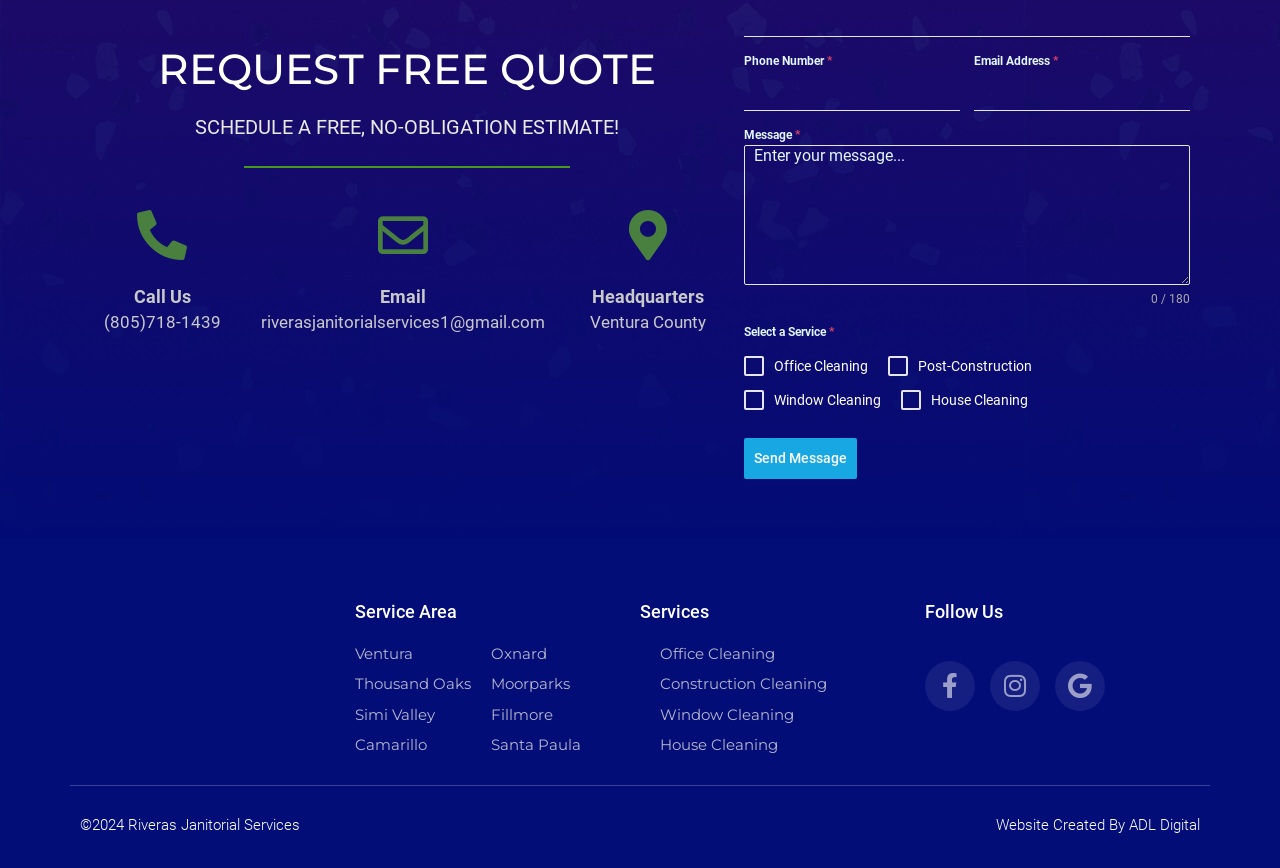Based on the element description Google, identify the bounding box coordinates for the UI element. The coordinates should be in the format (top-left x, top-left y, bottom-right x, bottom-right y) and within the 0 to 1 range.

[0.824, 0.425, 0.863, 0.483]